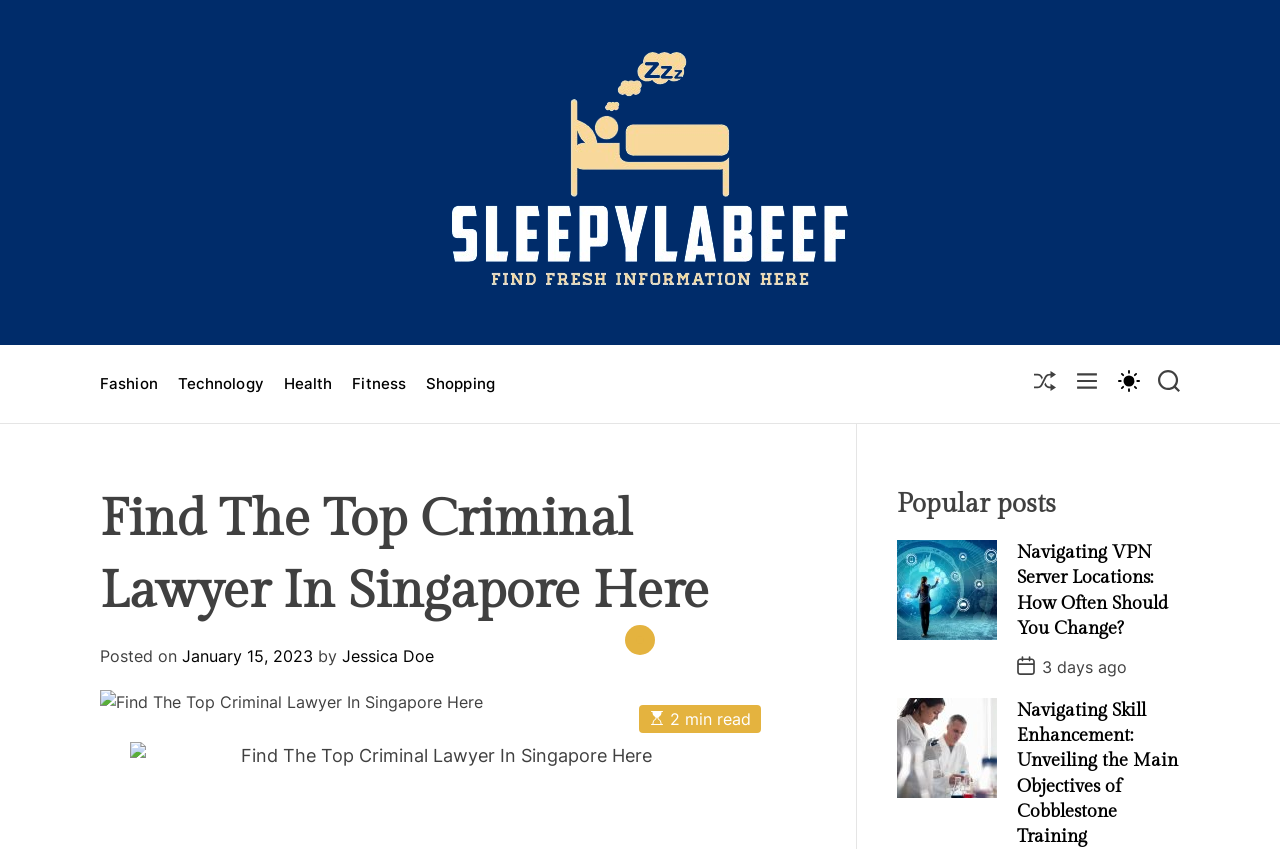Predict the bounding box for the UI component with the following description: "Technology".

[0.139, 0.429, 0.206, 0.474]